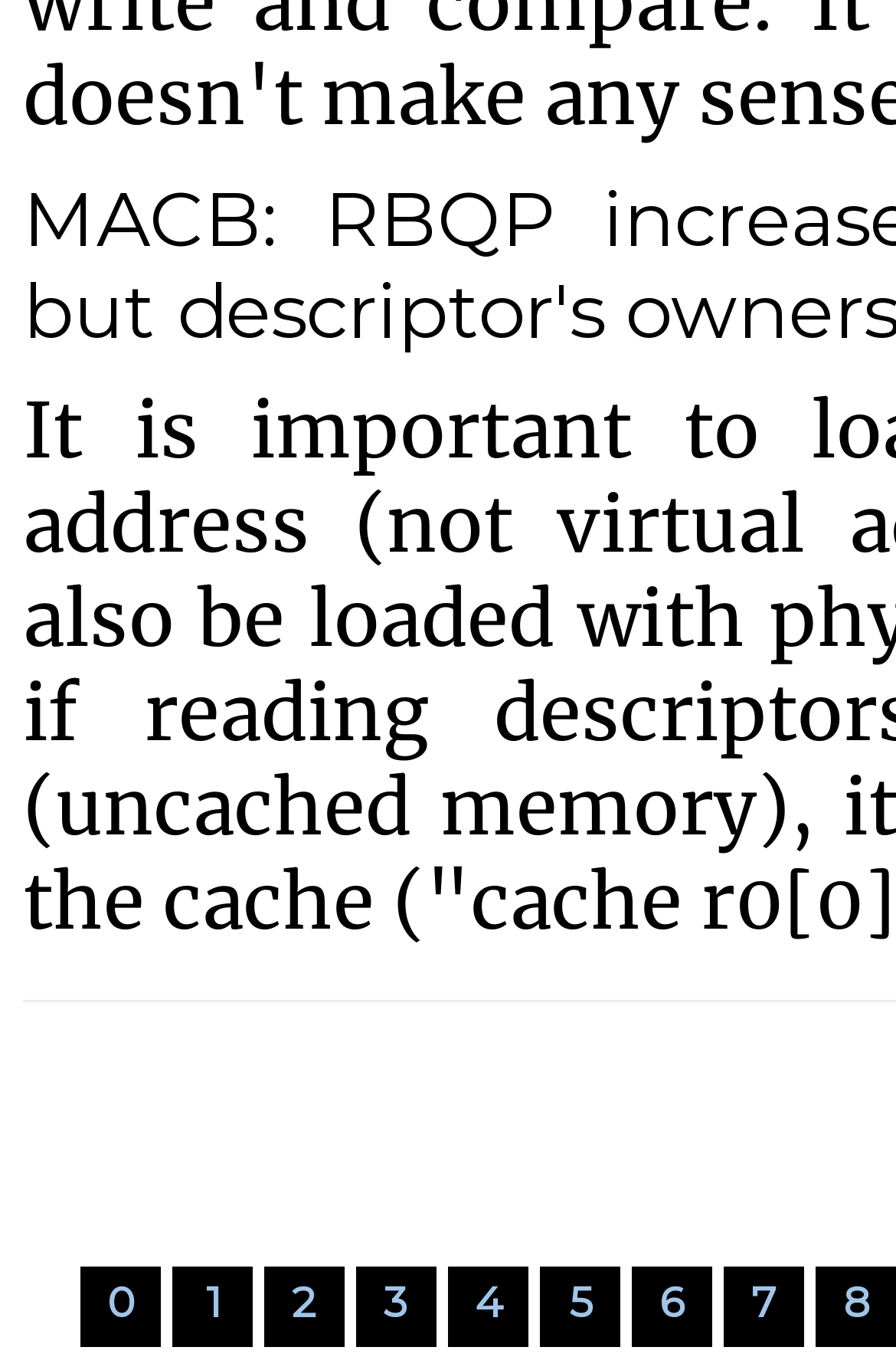Point out the bounding box coordinates of the section to click in order to follow this instruction: "click the third link".

[0.295, 0.924, 0.385, 0.983]